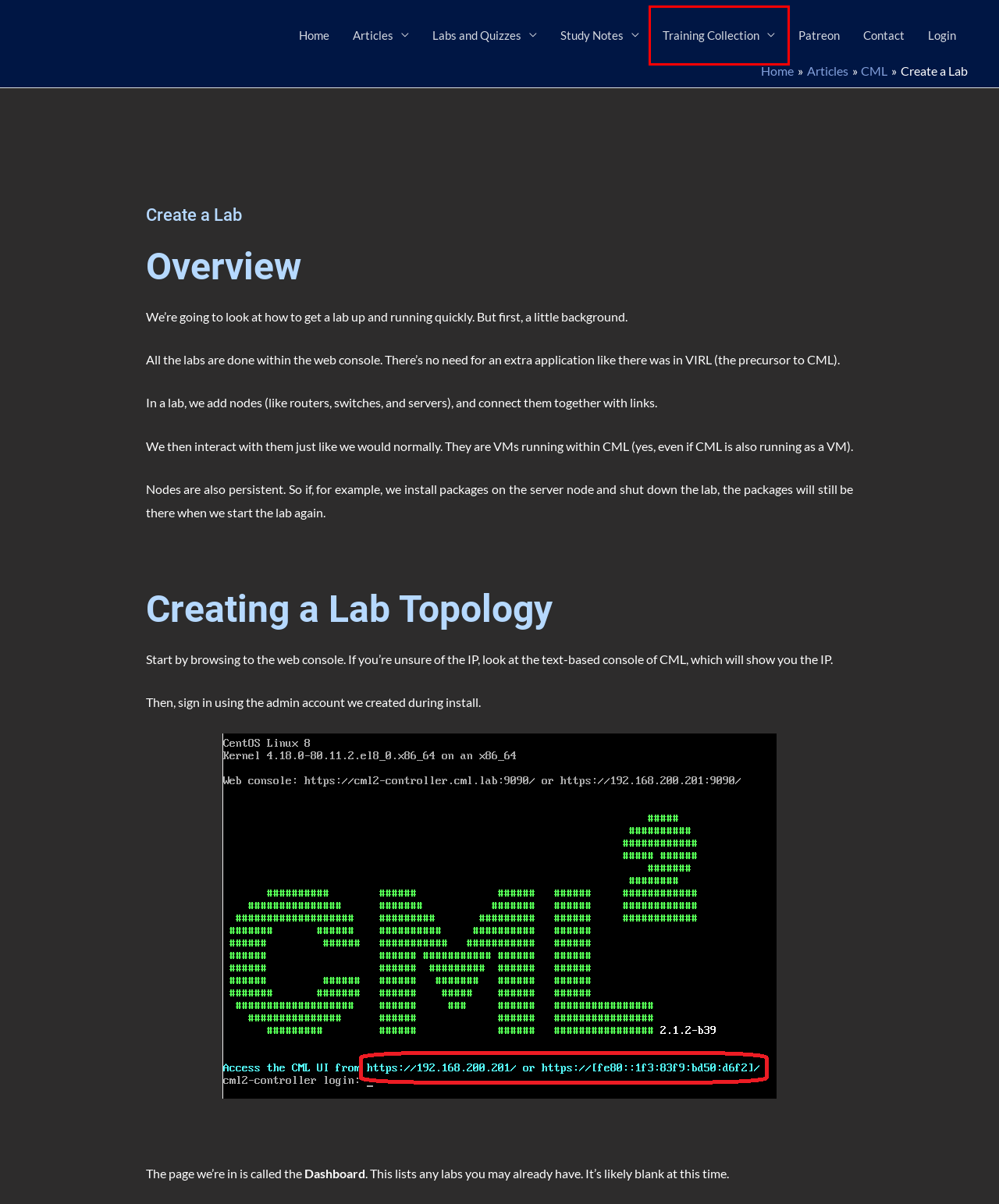Take a look at the provided webpage screenshot featuring a red bounding box around an element. Select the most appropriate webpage description for the page that loads after clicking on the element inside the red bounding box. Here are the candidates:
A. Computer Networking Training Collection - Network Direction
B. Study Notes - Network Direction
C. CML - Network Direction
D. Articles - Network Direction
E. Resources for Network Engineering - Network Direction
F. Labs and Quizzes - Network Direction
G. Contact - Network Direction
H. Log In ‹ Network Direction — WordPress

A